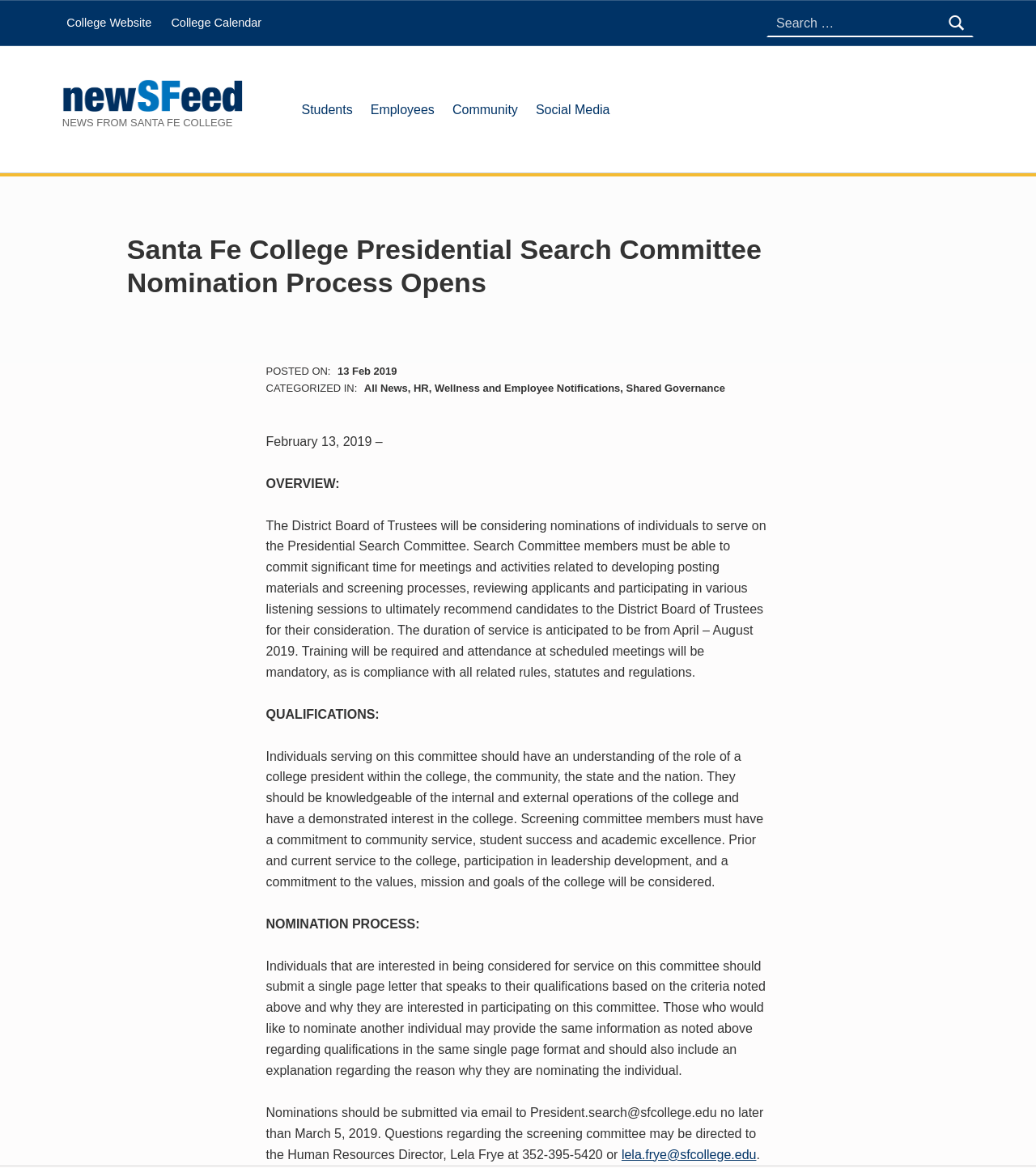Find the bounding box coordinates of the element to click in order to complete the given instruction: "Contact Lela Frye."

[0.6, 0.982, 0.73, 0.994]